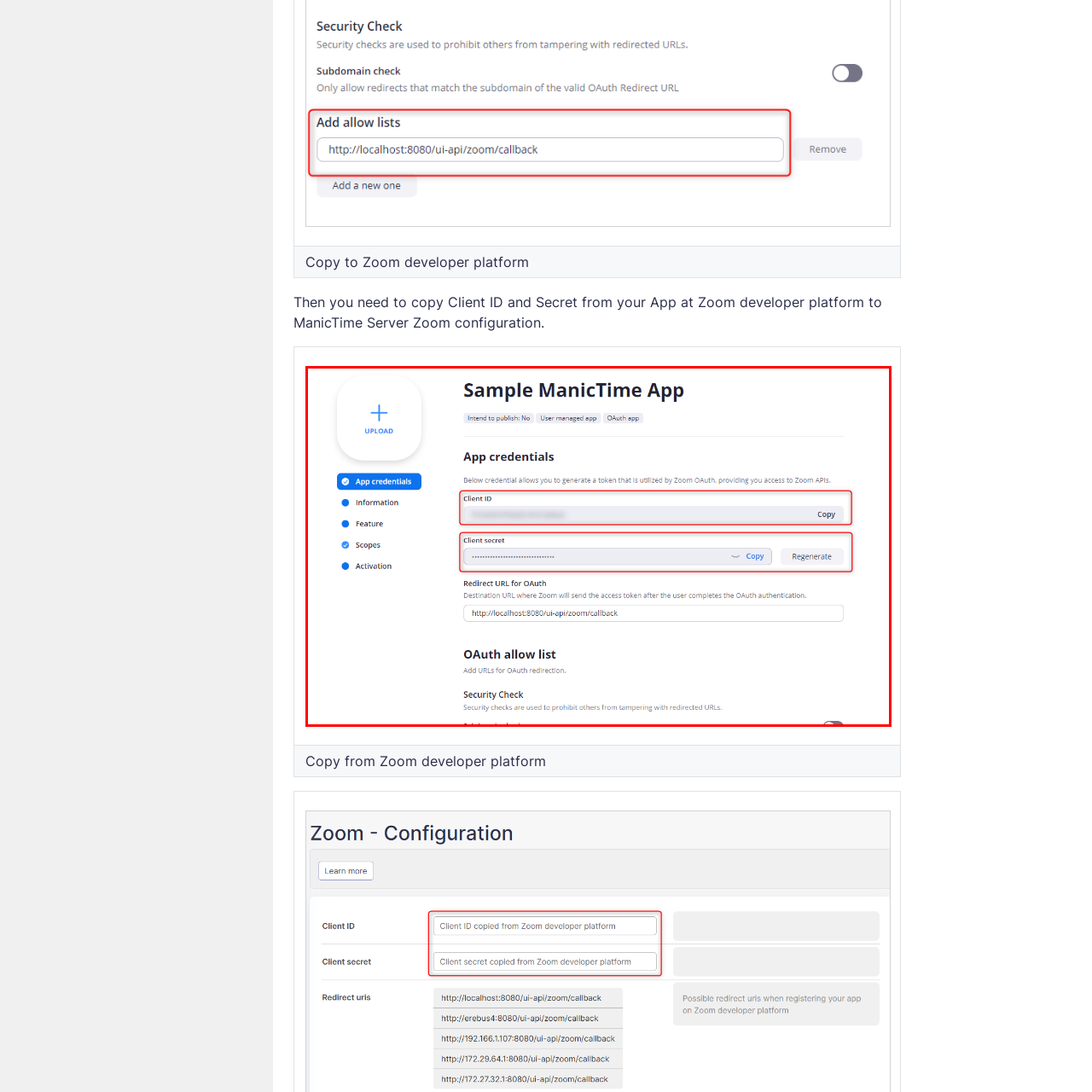Analyze the content inside the red-marked area, What is the primary goal of this interface? Answer using only one word or a concise phrase.

Manage Zoom app settings